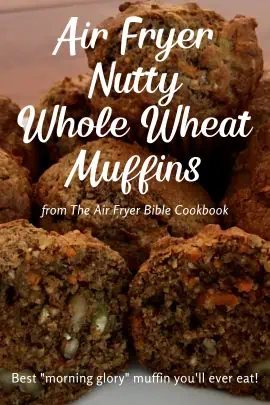Please answer the following question using a single word or phrase: 
What is the texture of the muffins?

Rich, hearty